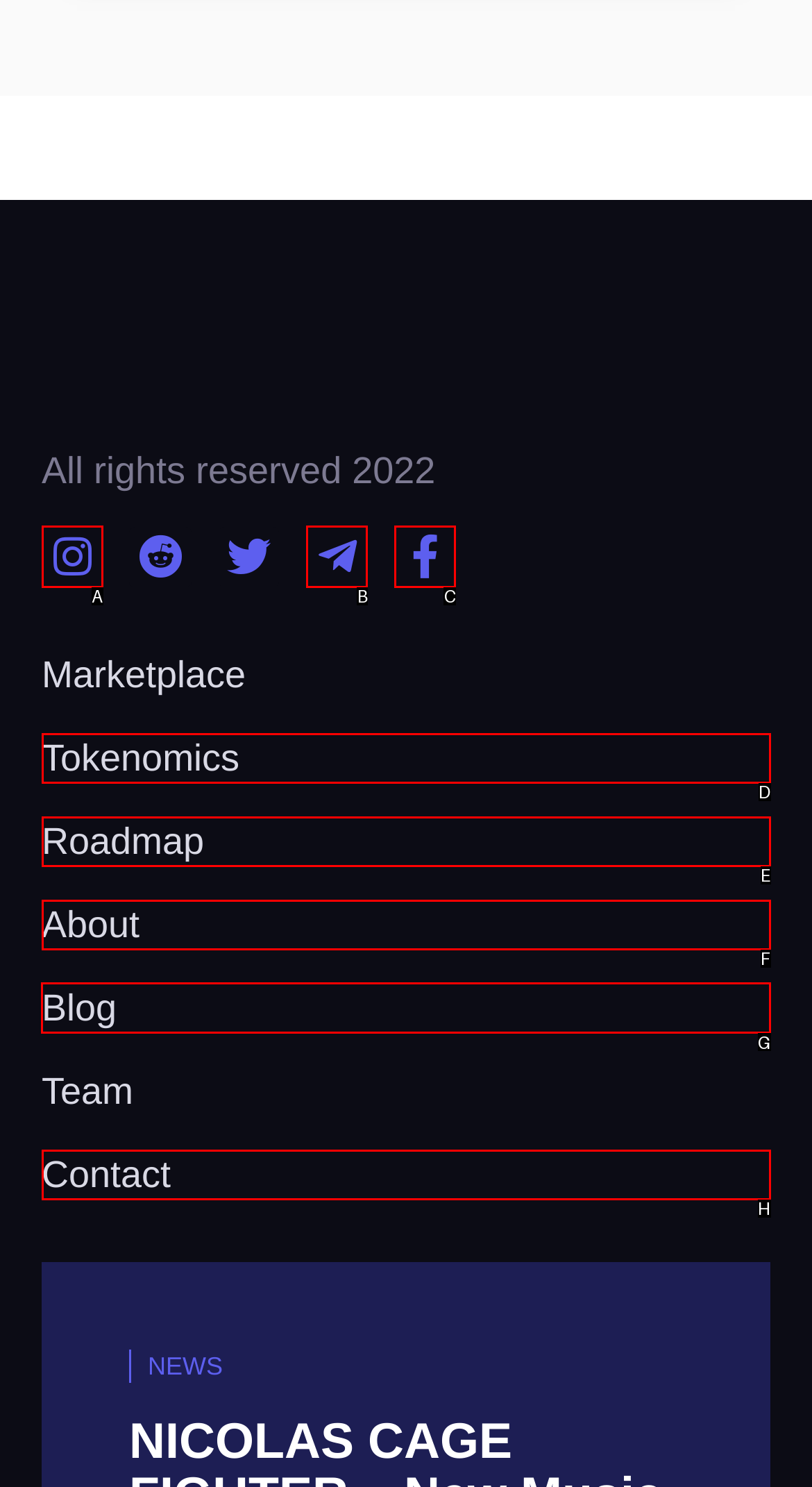Please indicate which HTML element to click in order to fulfill the following task: Click on the 'AML Closing Early' link Respond with the letter of the chosen option.

None